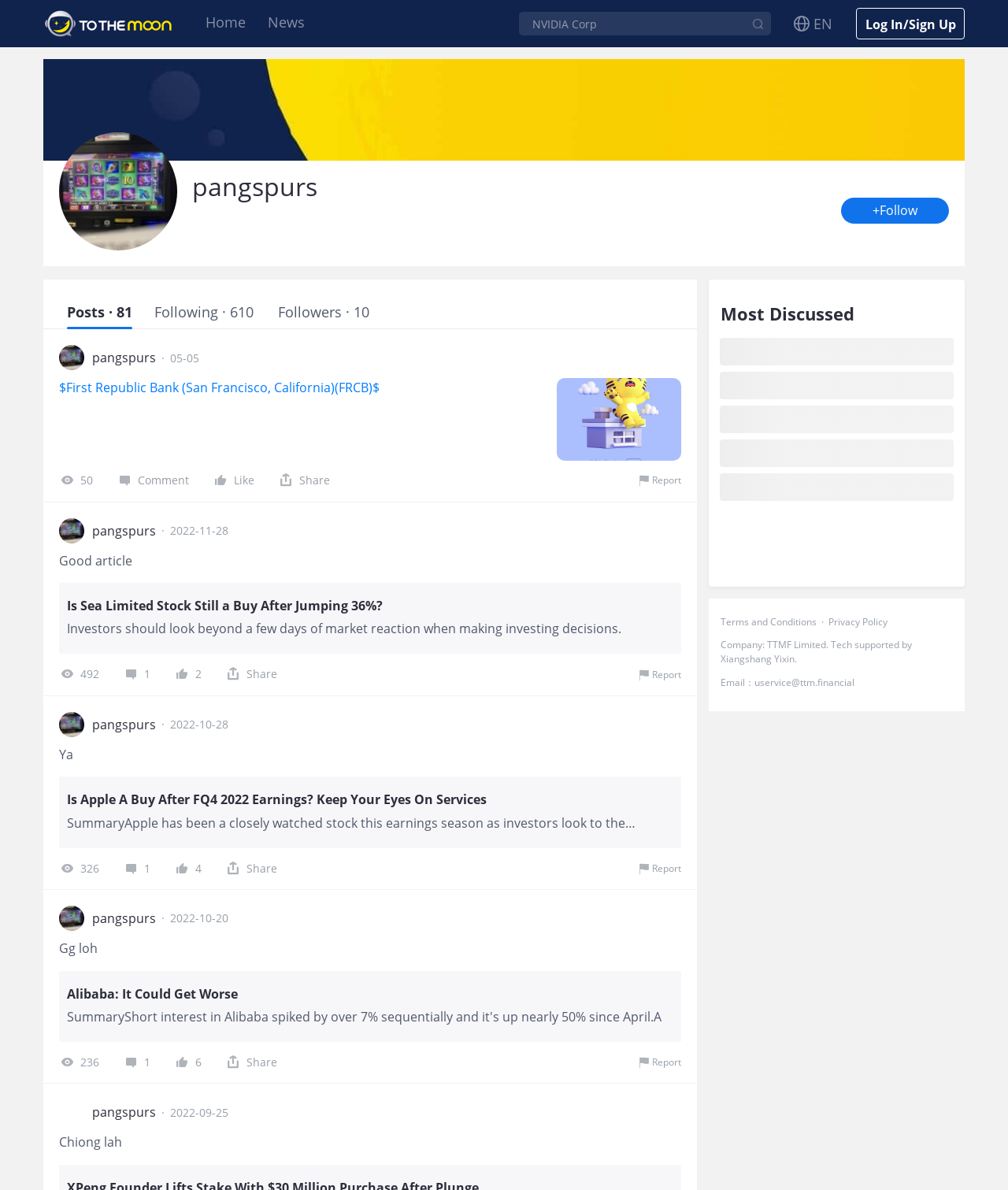Please find and generate the text of the main header of the webpage.

To The Moon